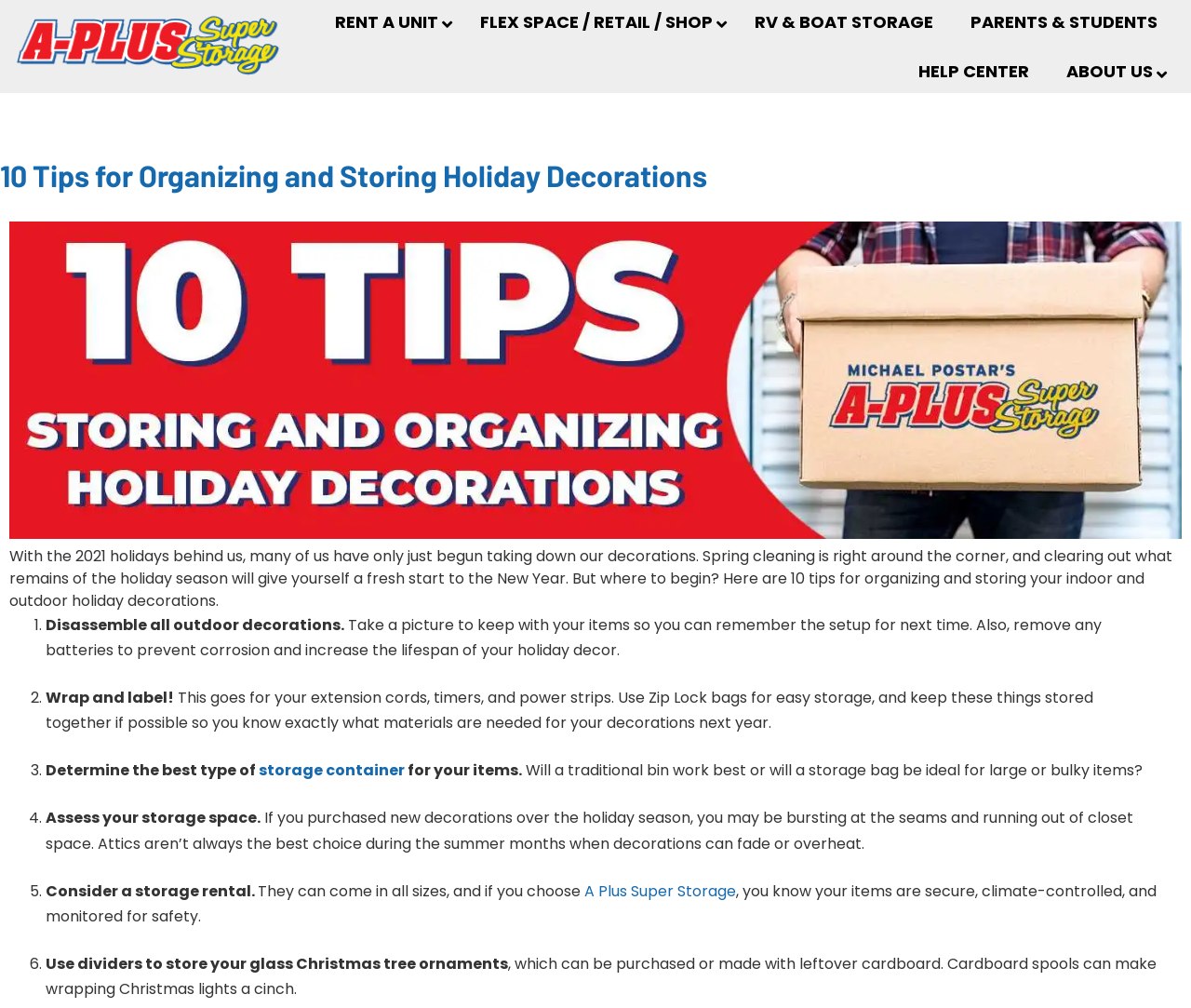Using a single word or phrase, answer the following question: 
What is the topic of the webpage?

Holiday decorations storage